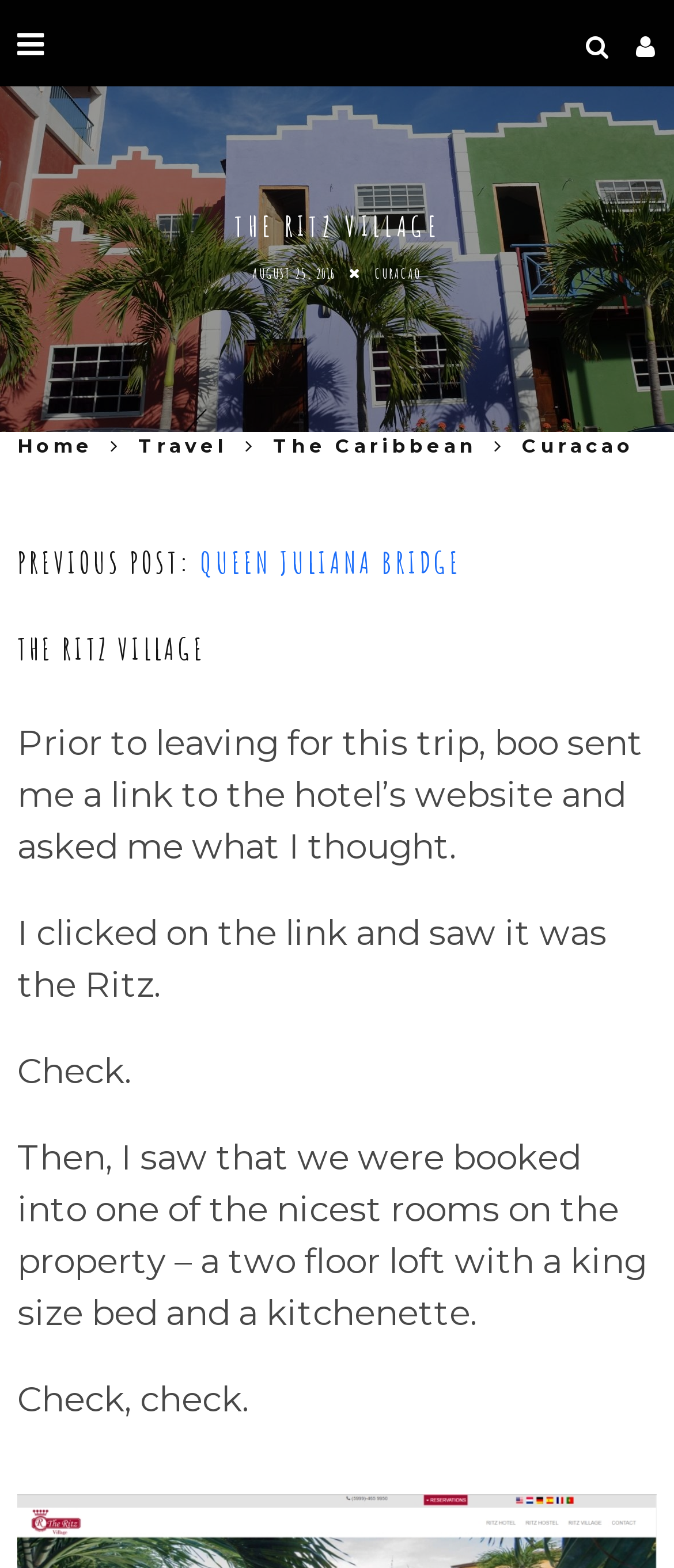Based on the element description Log in / Join, identify the bounding box of the UI element in the given webpage screenshot. The coordinates should be in the format (top-left x, top-left y, bottom-right x, bottom-right y) and must be between 0 and 1.

[0.944, 0.0, 0.974, 0.055]